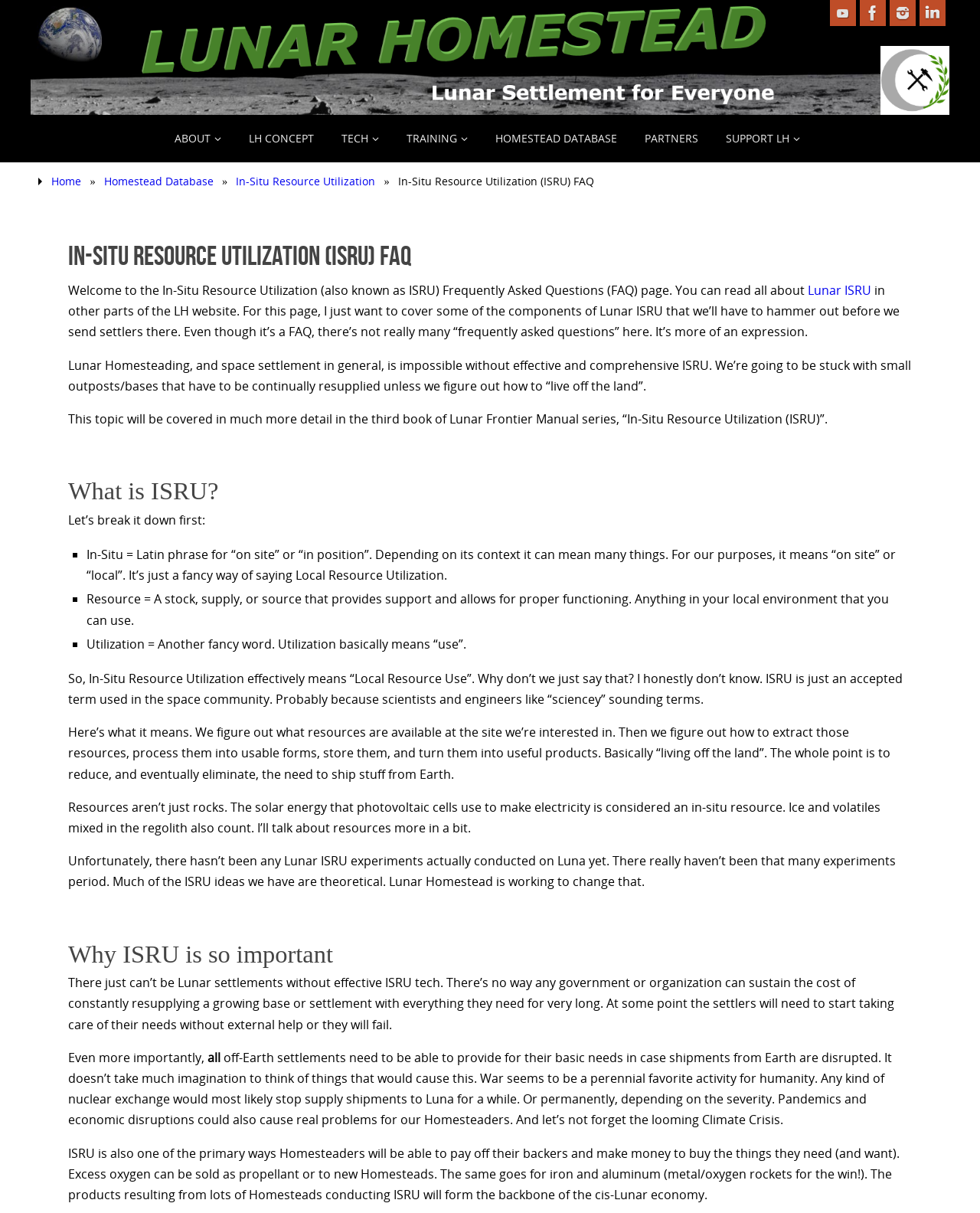Locate the bounding box coordinates of the segment that needs to be clicked to meet this instruction: "Search for something".

None